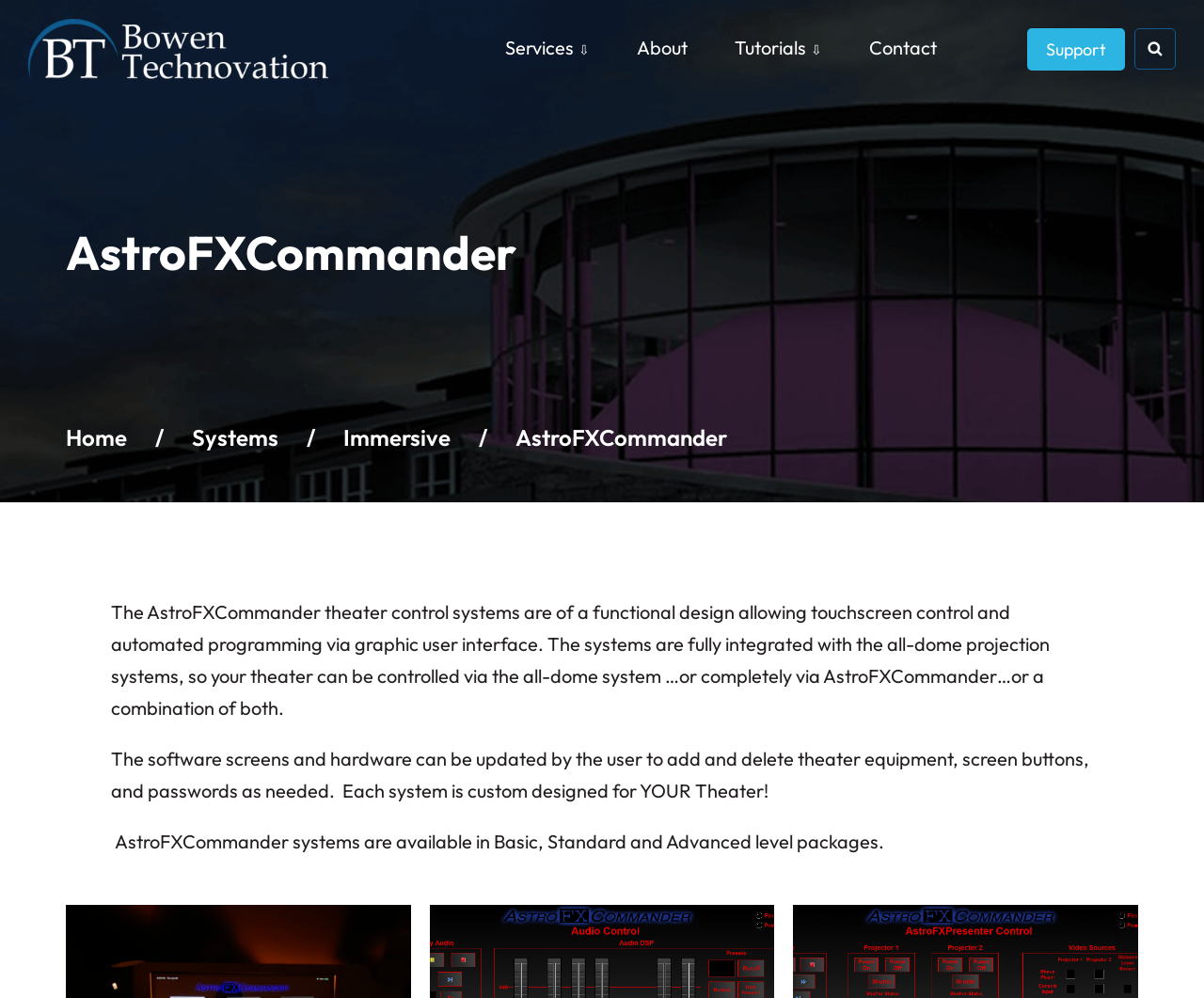Indicate the bounding box coordinates of the element that must be clicked to execute the instruction: "Go to About page". The coordinates should be given as four float numbers between 0 and 1, i.e., [left, top, right, bottom].

[0.529, 0.036, 0.571, 0.059]